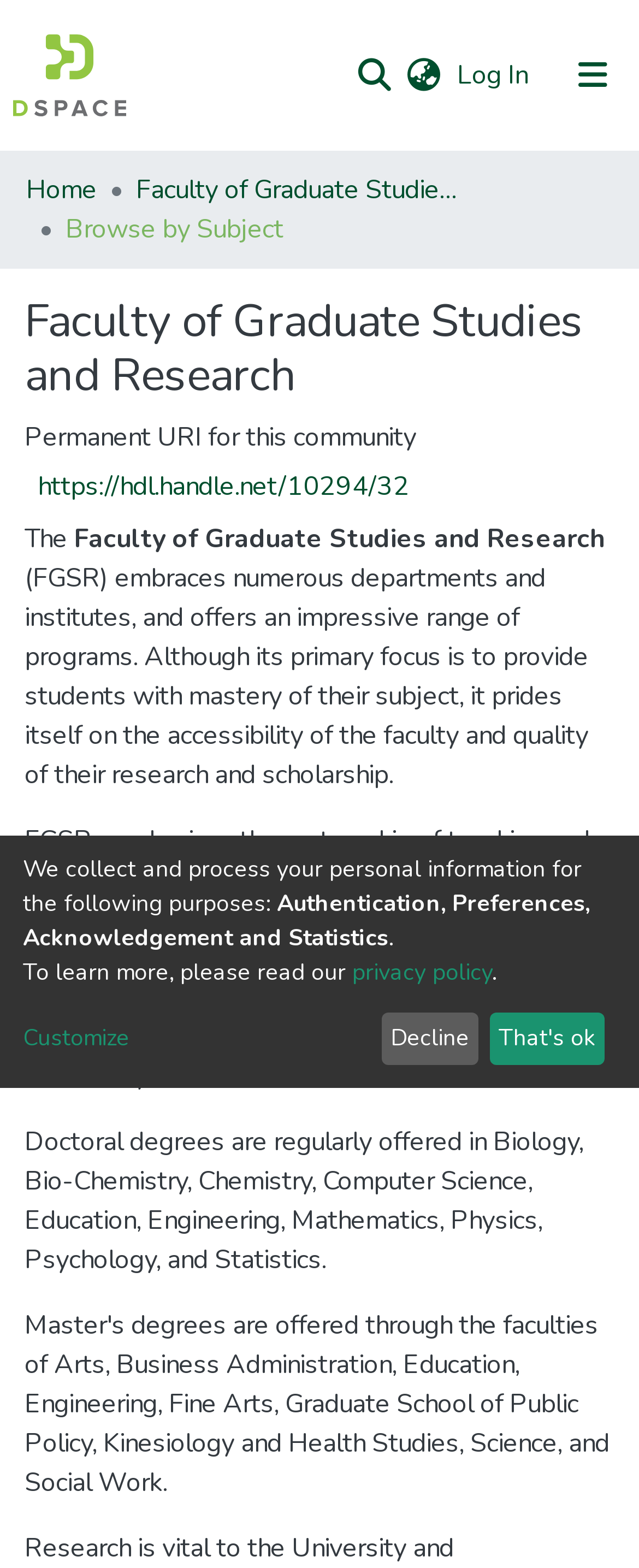Using the image as a reference, answer the following question in as much detail as possible:
What is the subject being browsed?

I analyzed the webpage title and found that the subject being browsed is '28 days later (Motion picture)'.